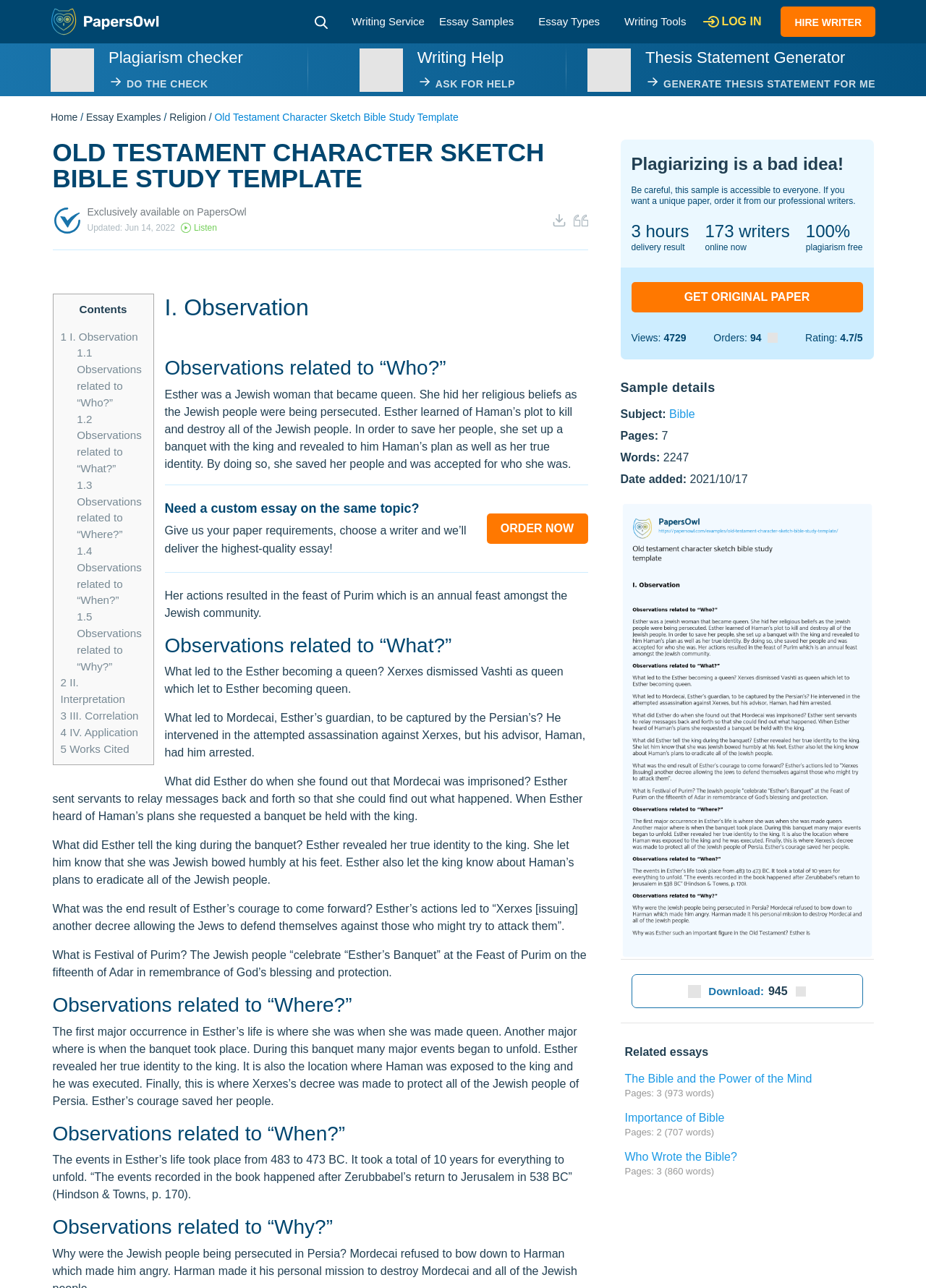Provide a one-word or short-phrase answer to the question:
How long did it take for the events in Esther's life to unfold?

10 years